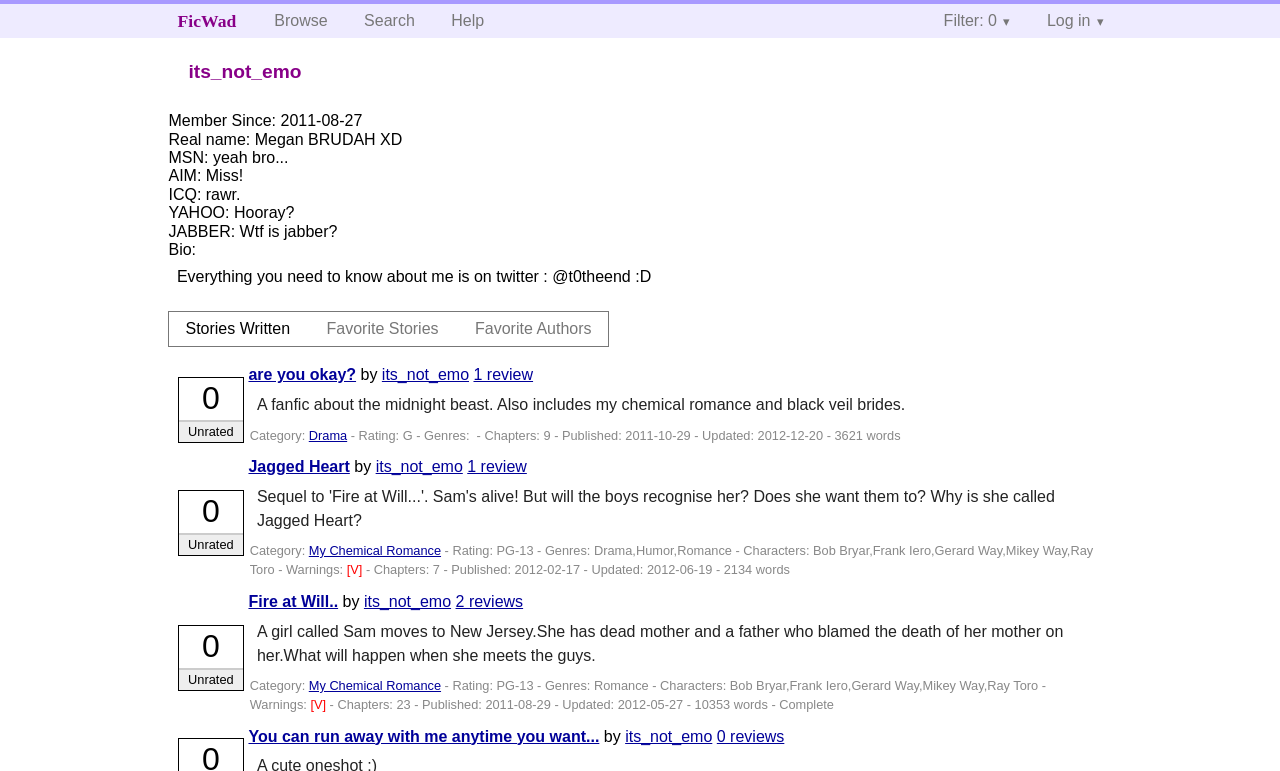Determine the coordinates of the bounding box that should be clicked to complete the instruction: "visit the cozy mystery blog home". The coordinates should be represented by four float numbers between 0 and 1: [left, top, right, bottom].

None